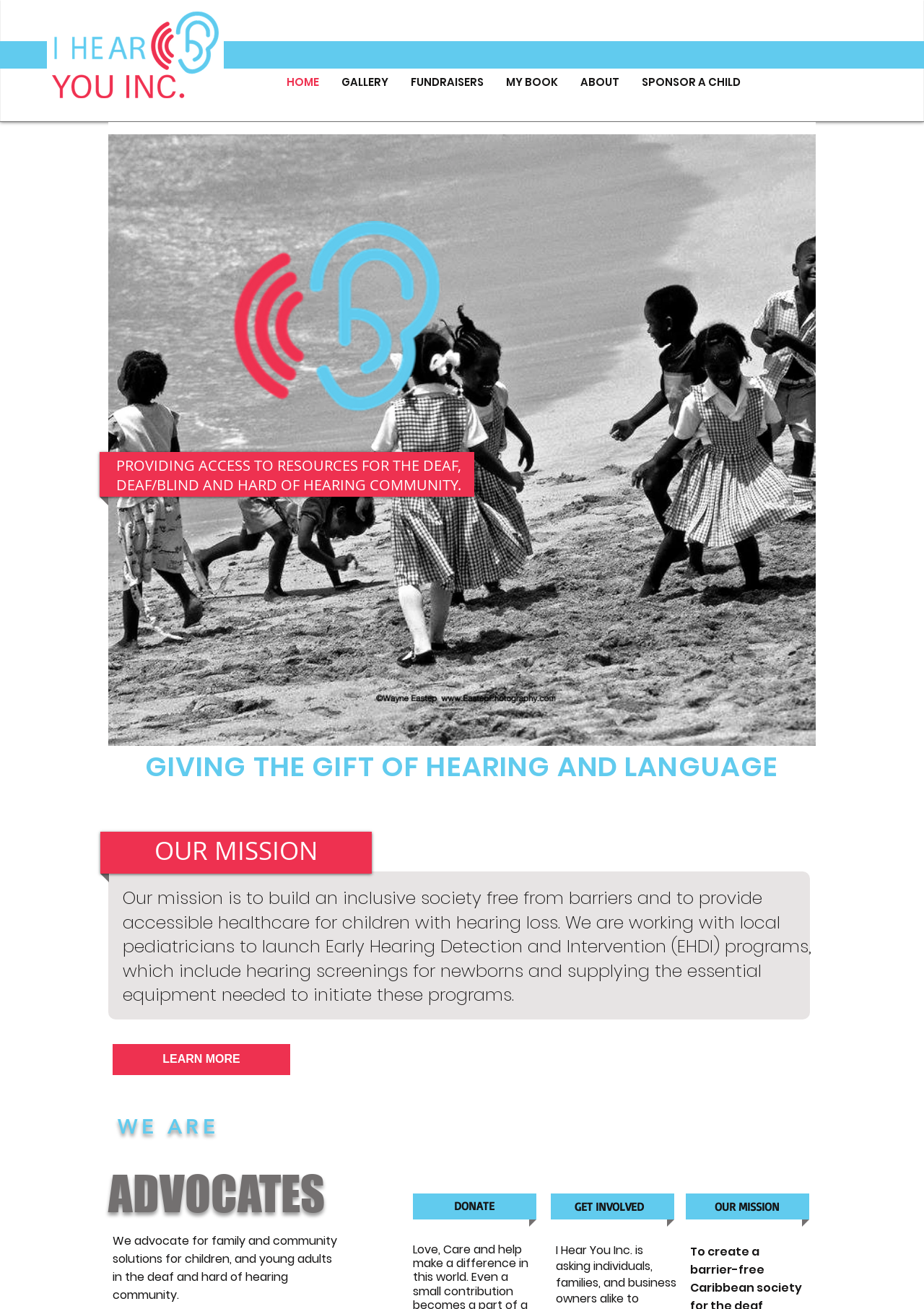How many images are on the webpage?
Look at the image and respond with a one-word or short phrase answer.

5